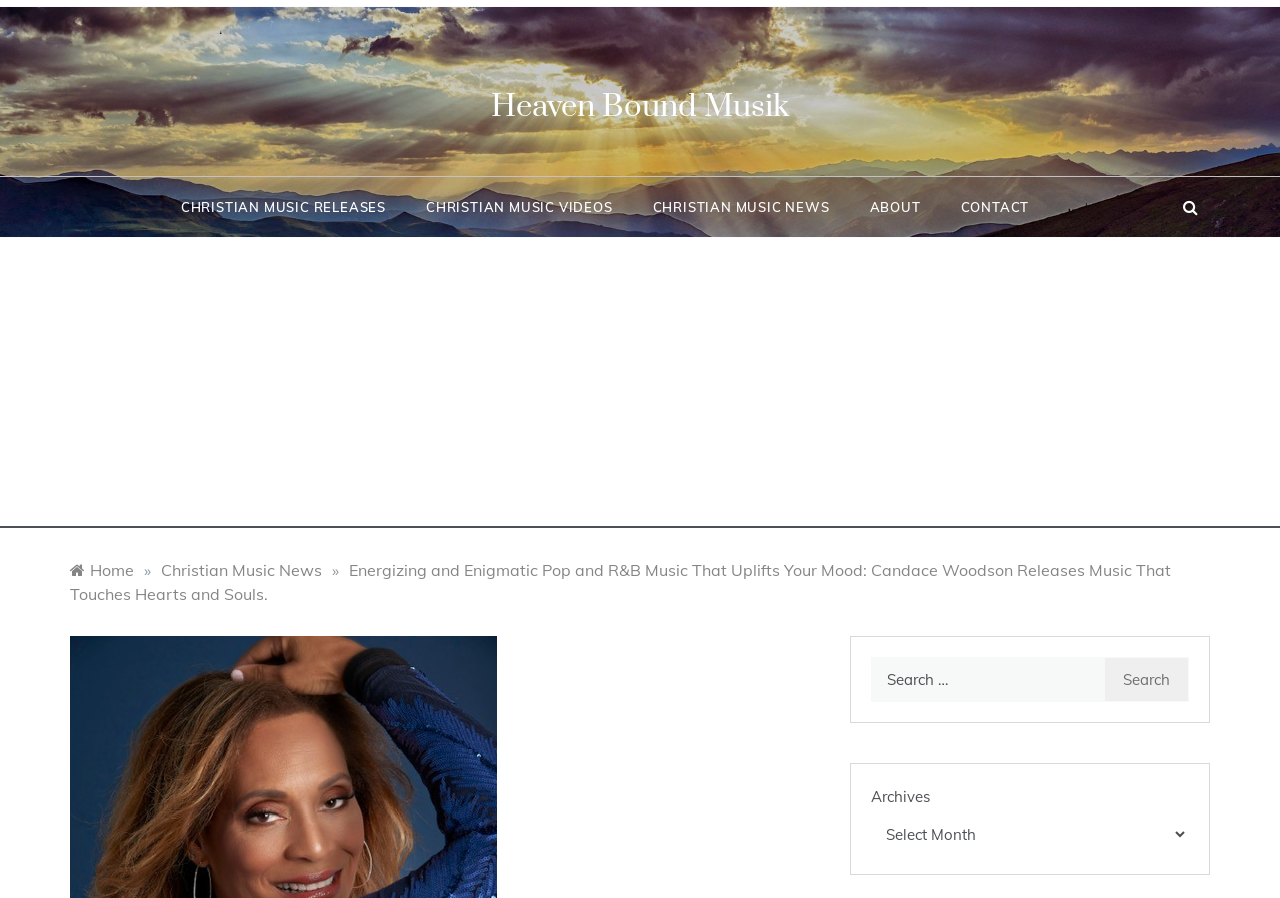What type of music is featured on this website?
Using the image, answer in one word or phrase.

Christian Pop and R&B